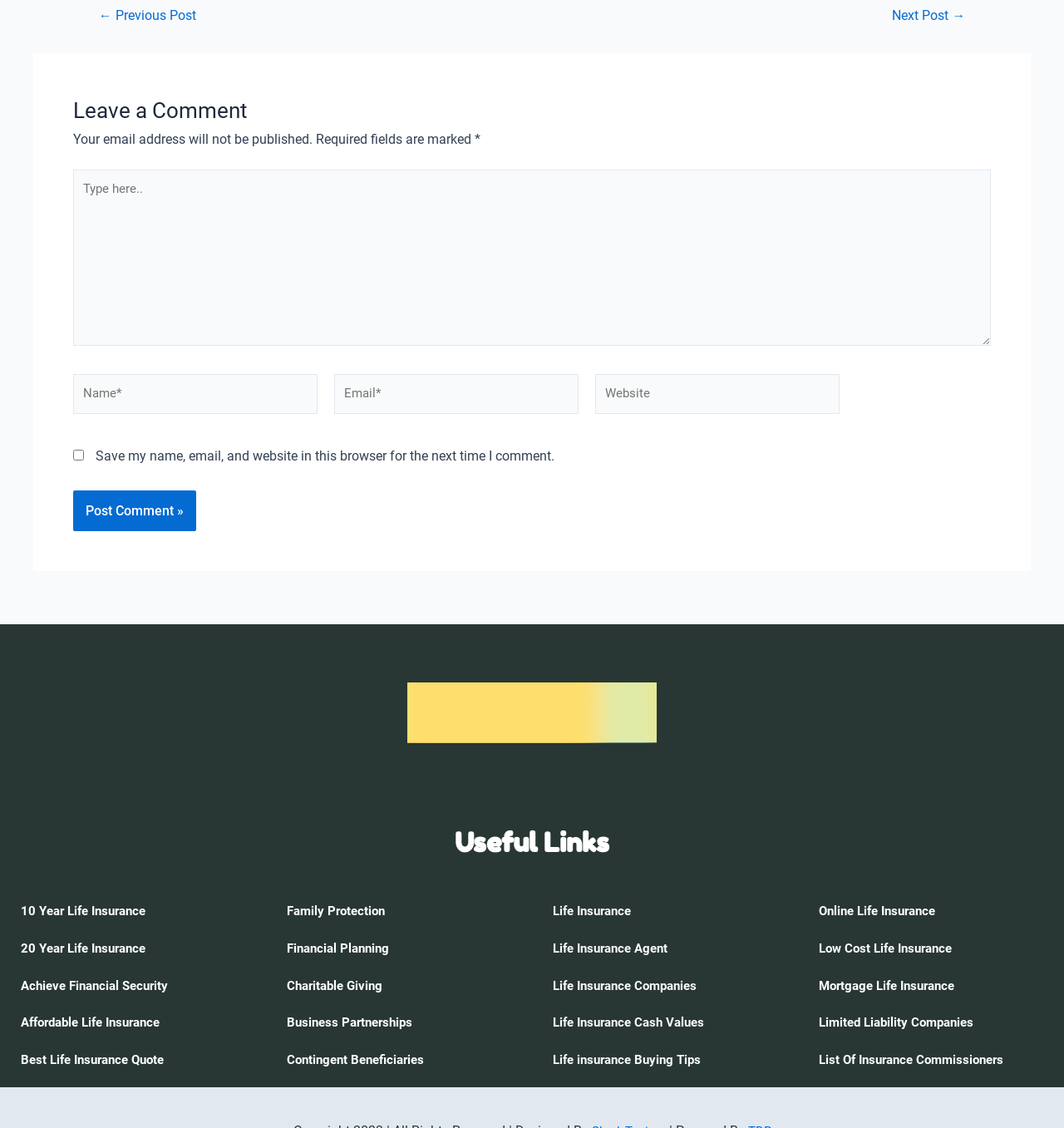Identify the bounding box coordinates of the region that should be clicked to execute the following instruction: "Leave a comment".

[0.069, 0.082, 0.931, 0.114]